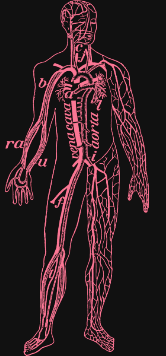What type of information does the DXA scan provide?
Using the image as a reference, give a one-word or short phrase answer.

Body composition